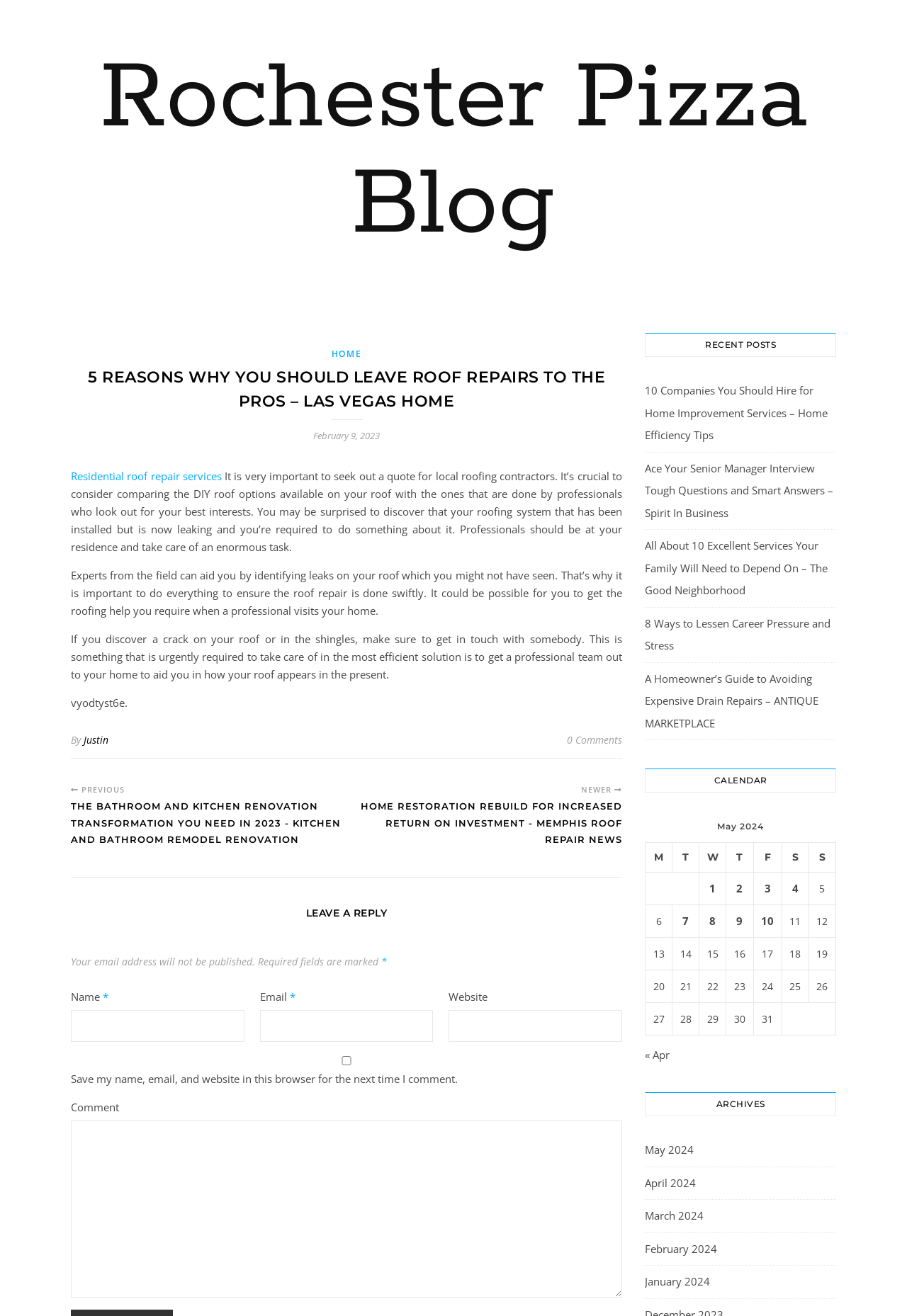Identify the bounding box coordinates for the UI element described by the following text: "« Apr". Provide the coordinates as four float numbers between 0 and 1, in the format [left, top, right, bottom].

[0.711, 0.796, 0.738, 0.807]